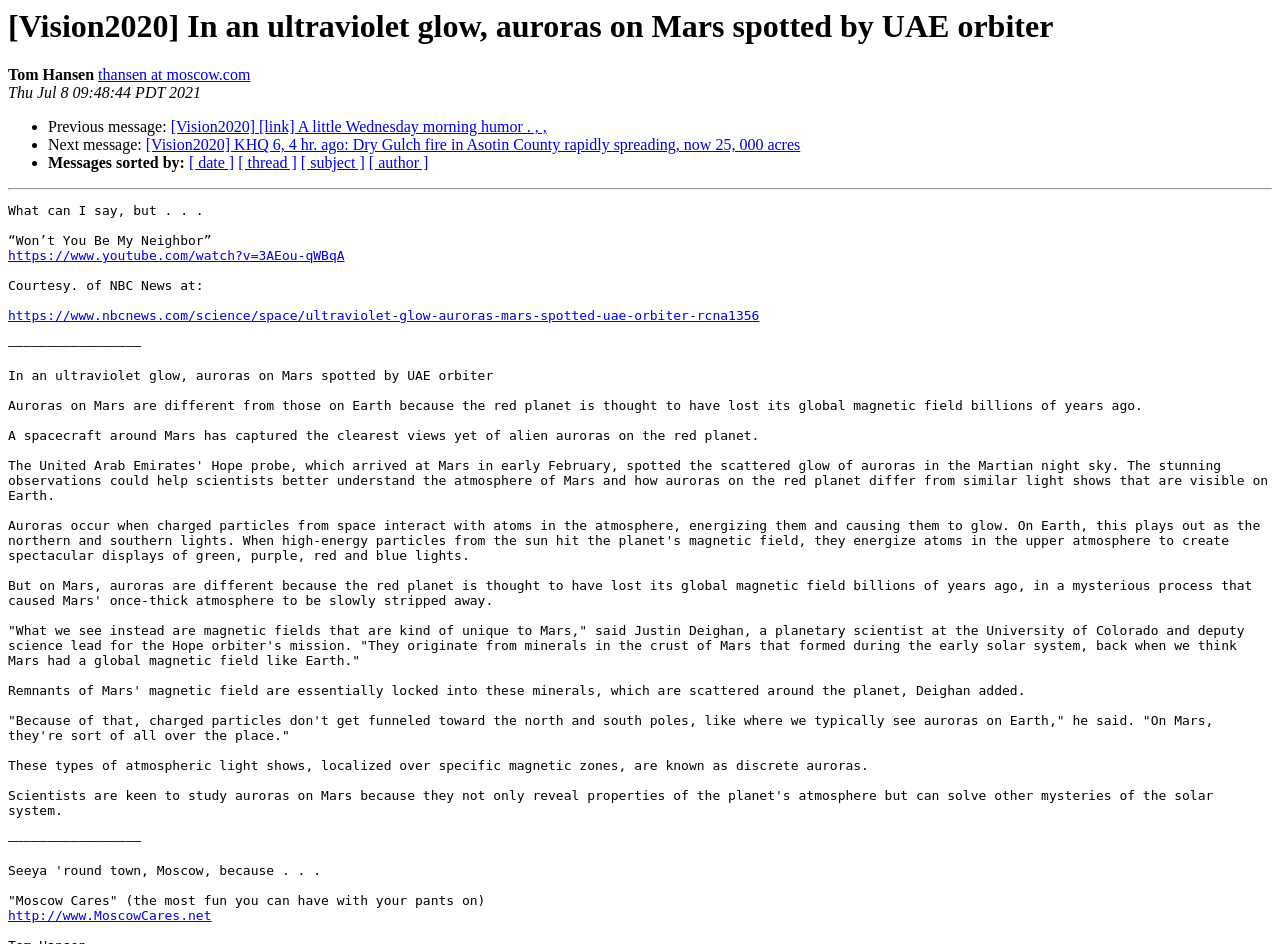Determine the bounding box for the UI element that matches this description: "http://www.MoscowCares.net".

[0.006, 0.962, 0.165, 0.978]